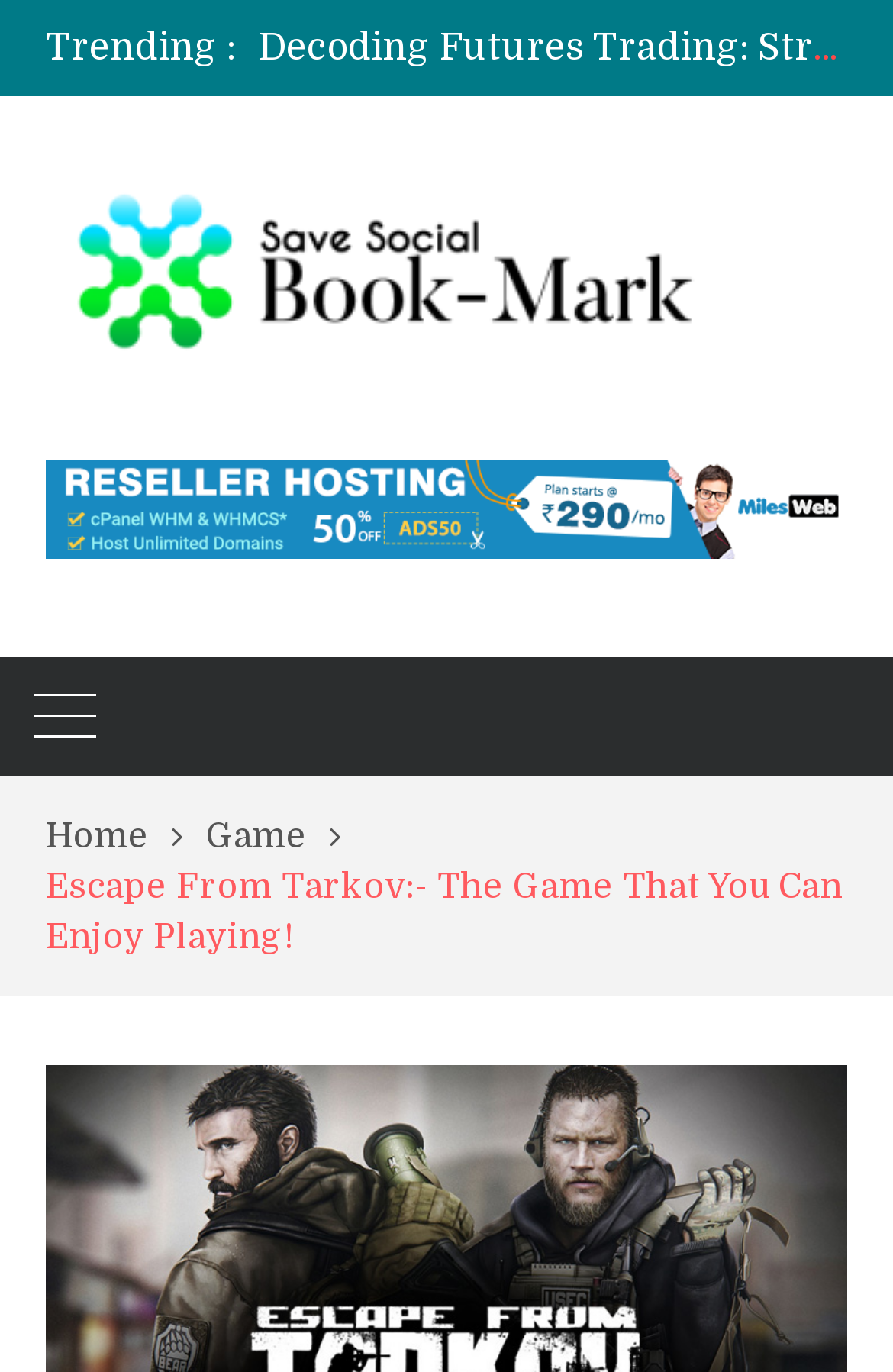What is the first trending topic? Refer to the image and provide a one-word or short phrase answer.

Navigating The Seas of Offshore Hosting